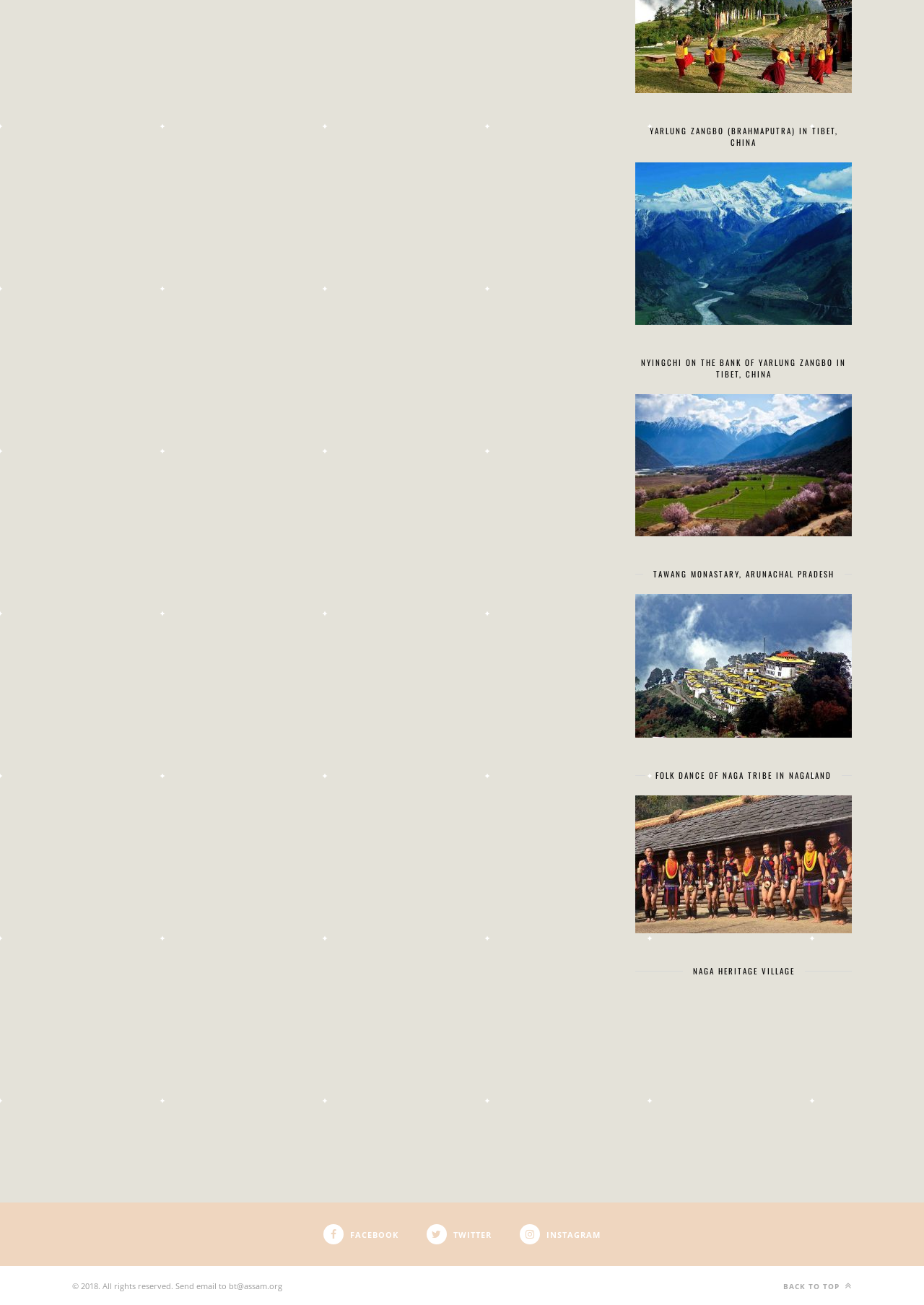What is the name of the river in Tibet, China?
Observe the image and answer the question with a one-word or short phrase response.

Yarlung Zangbo